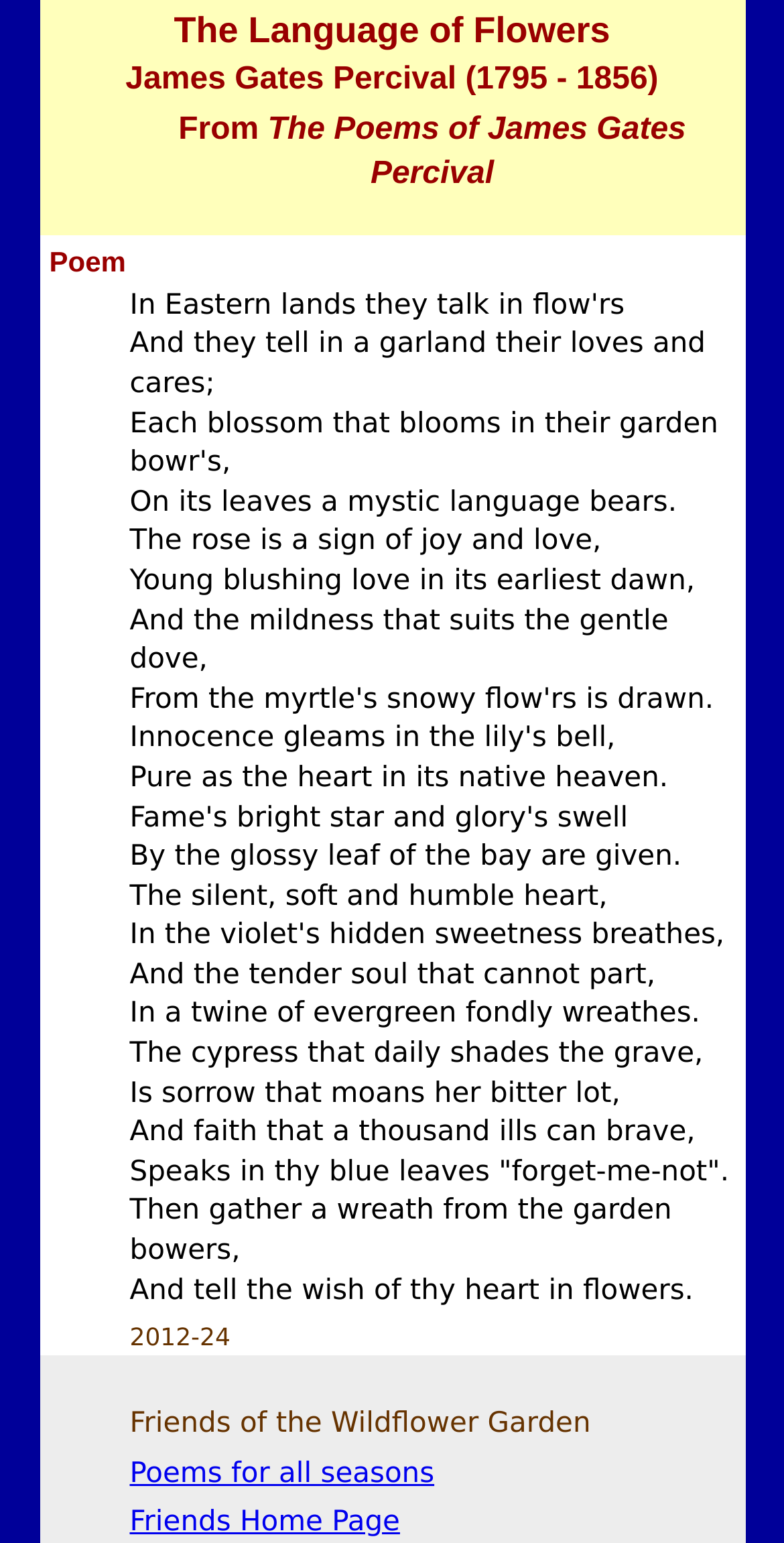Given the description Poems for all seasons, predict the bounding box coordinates of the UI element. Ensure the coordinates are in the format (top-left x, top-left y, bottom-right x, bottom-right y) and all values are between 0 and 1.

[0.165, 0.944, 0.554, 0.965]